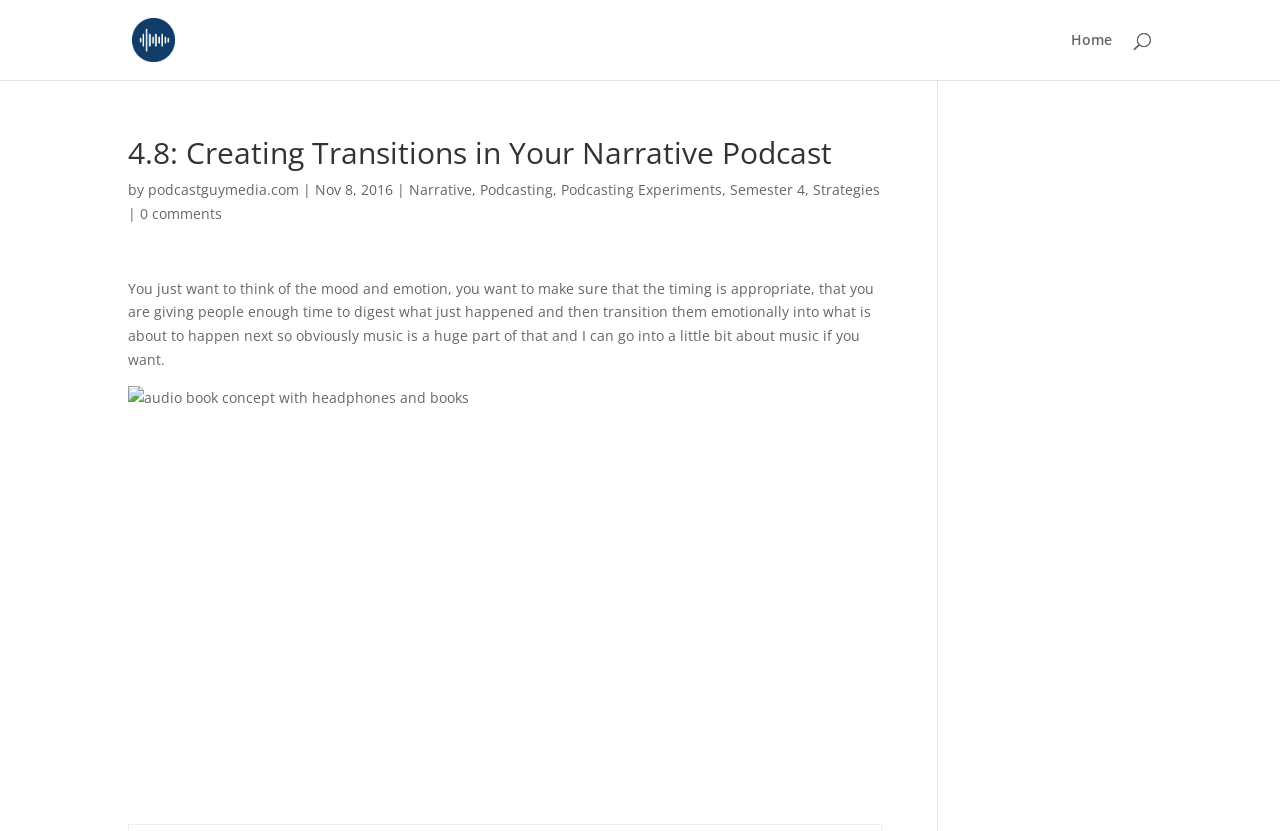What is the topic of the current article?
Answer the question with a detailed explanation, including all necessary information.

I found the topic of the current article by examining the heading element with the text '4.8: Creating Transitions in Your Narrative Podcast' which is prominently displayed on the webpage.